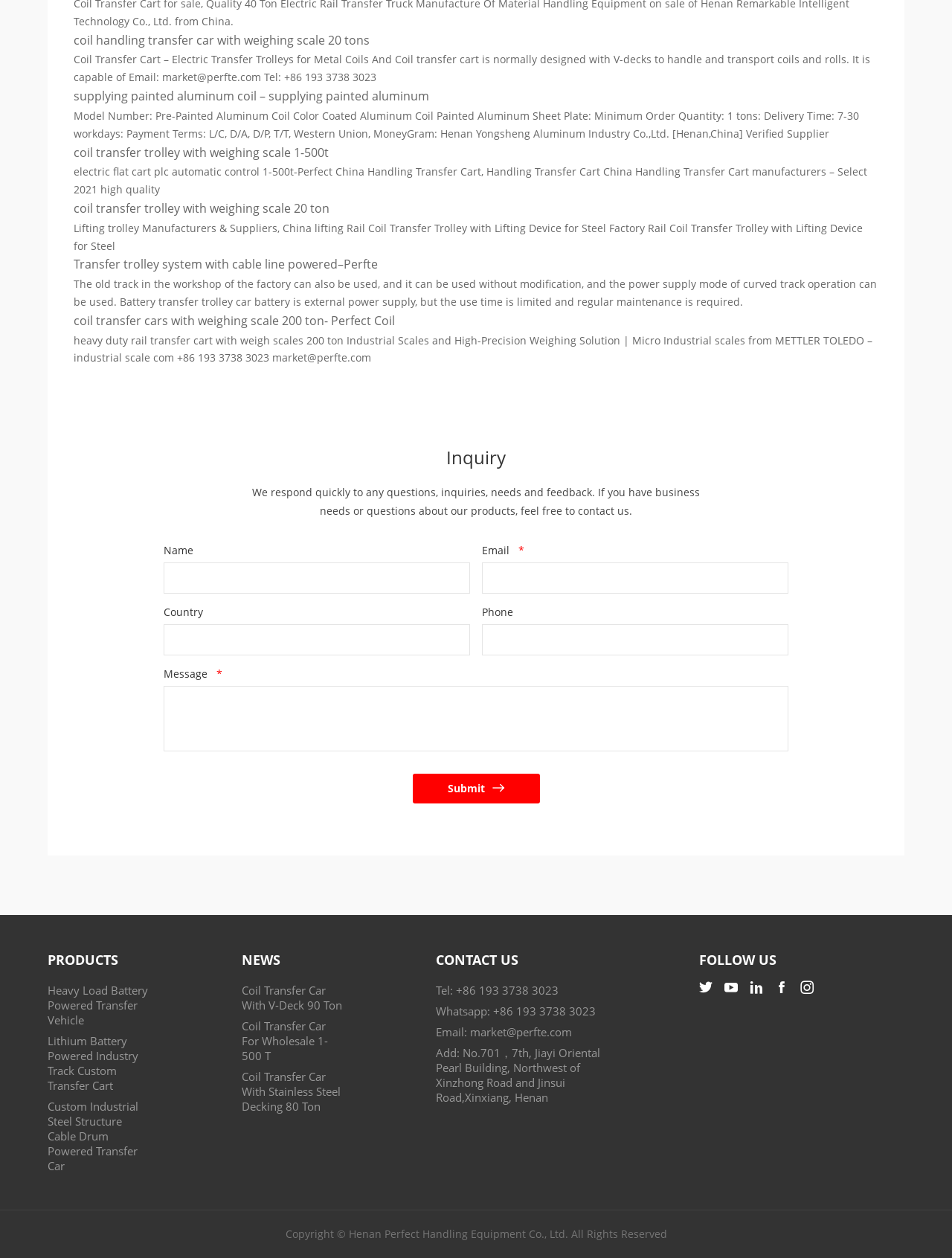How can I contact the company?
Refer to the image and give a detailed response to the question.

I found the contact information in the 'CONTACT US' section, which provides the phone number, whatsapp number, and email address to contact the company.